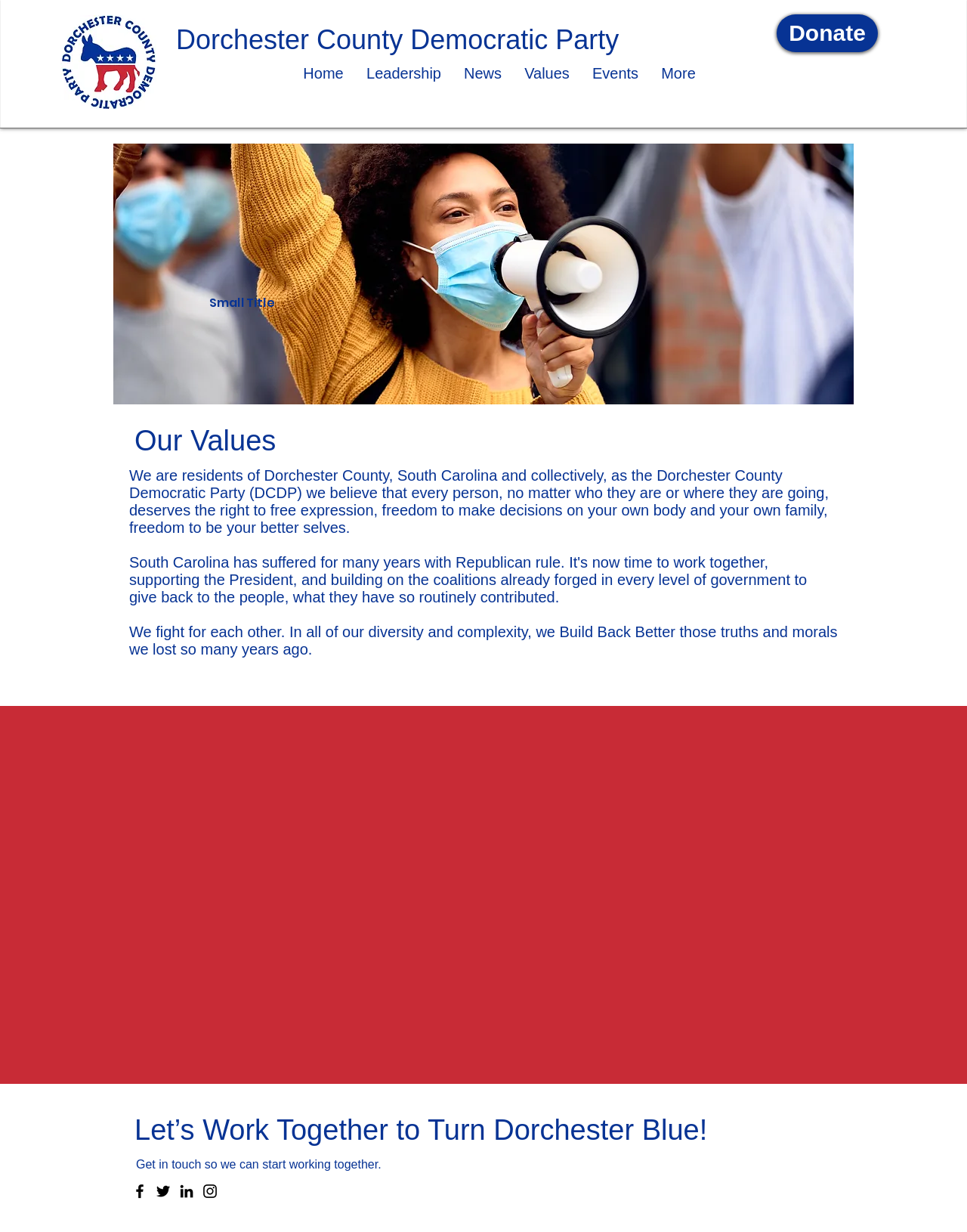Please find the bounding box coordinates of the element that needs to be clicked to perform the following instruction: "Click the Donate link". The bounding box coordinates should be four float numbers between 0 and 1, represented as [left, top, right, bottom].

[0.803, 0.012, 0.908, 0.042]